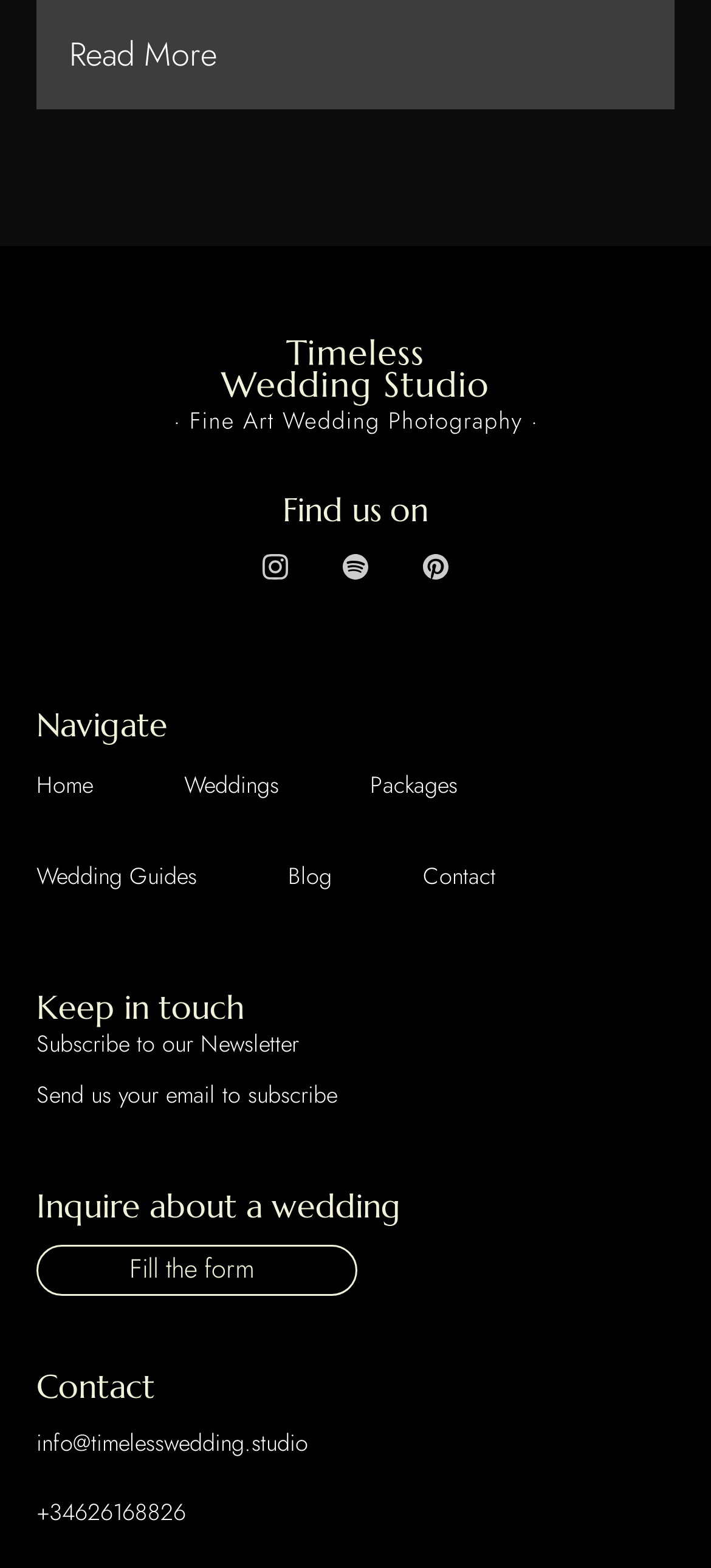Identify the bounding box coordinates of the clickable region required to complete the instruction: "Go to Home". The coordinates should be given as four float numbers within the range of 0 and 1, i.e., [left, top, right, bottom].

[0.051, 0.477, 0.195, 0.524]